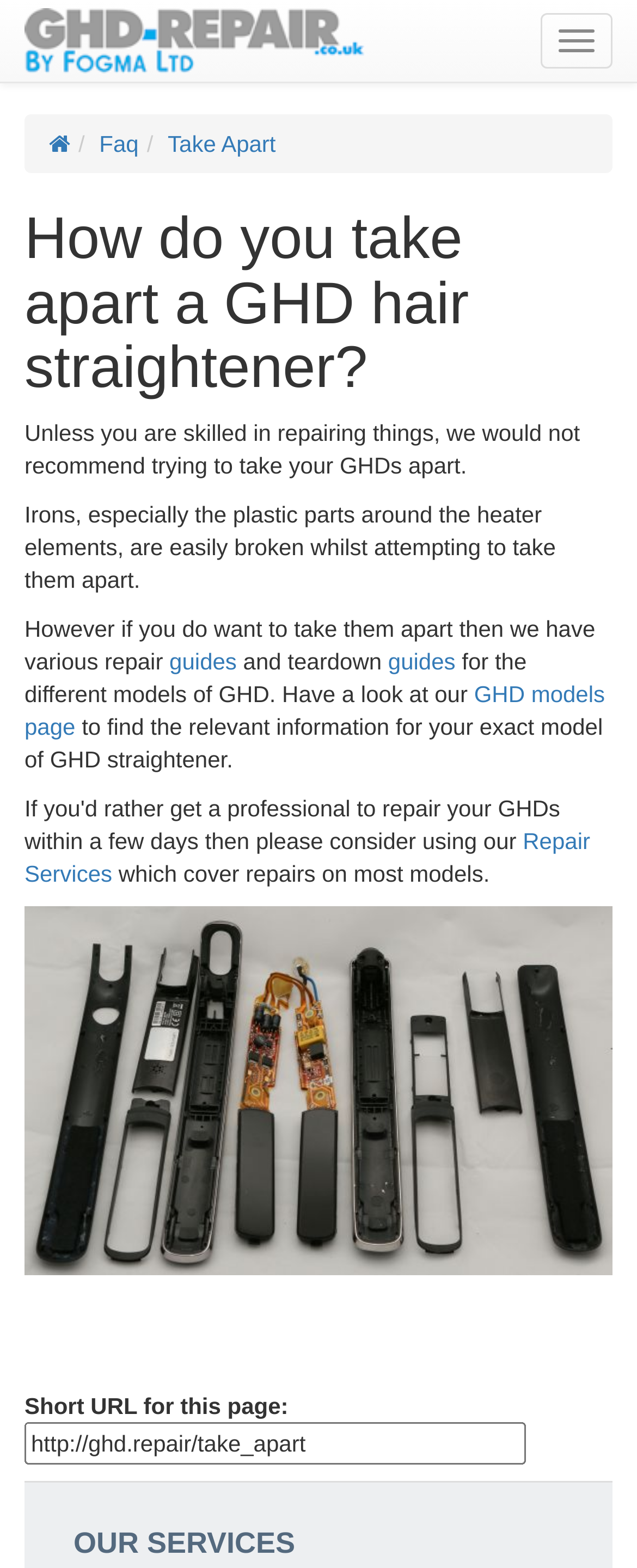Find the bounding box coordinates of the clickable region needed to perform the following instruction: "Click the Toggle navigation button". The coordinates should be provided as four float numbers between 0 and 1, i.e., [left, top, right, bottom].

[0.849, 0.008, 0.962, 0.044]